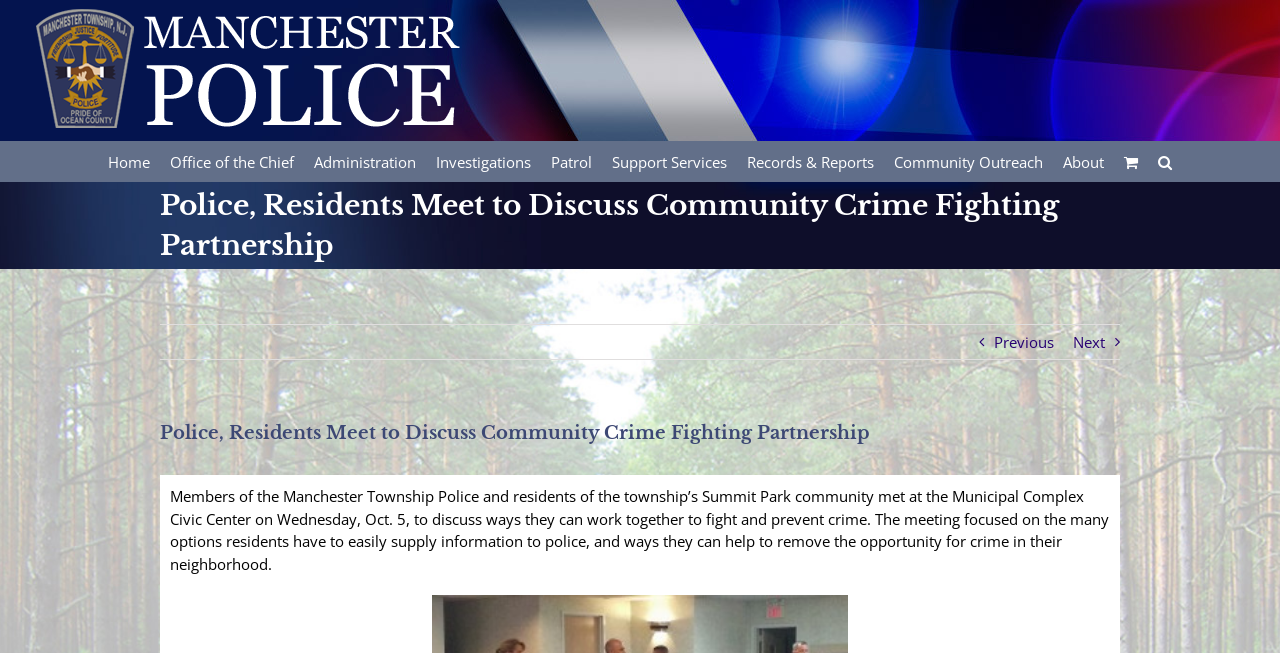For the following element description, predict the bounding box coordinates in the format (top-left x, top-left y, bottom-right x, bottom-right y). All values should be floating point numbers between 0 and 1. Description: 1151

None